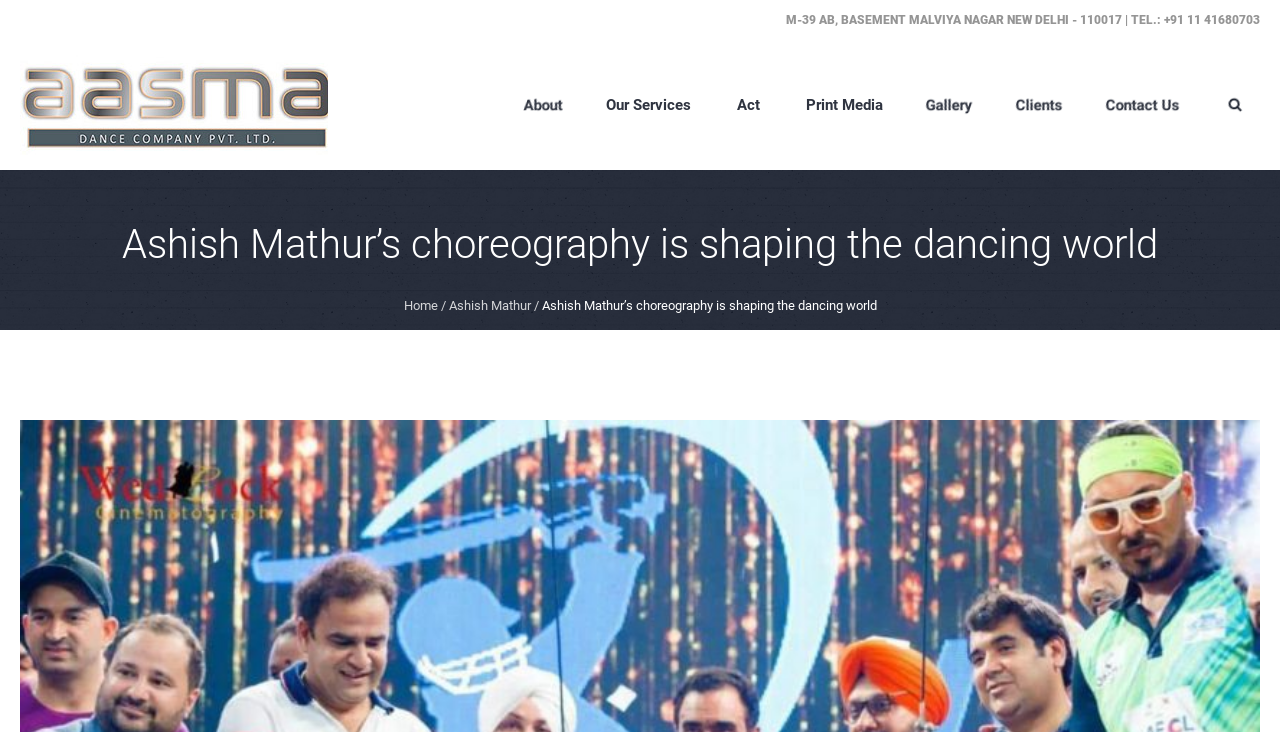Describe all visible elements and their arrangement on the webpage.

The webpage is about Aasma Dance Company, with a focus on Ashish Mathur's choreography. At the top, there is a static text displaying the company's address and contact information. Below this, there is a link to Aasma Dance Company, accompanied by an image with the same name. 

To the right of the image, there is a layout table with a button containing an icon. Below the address and contact information, there is a navigation menu with links to various sections, including About, Our Services, Act, Print Media, Gallery, Clients, and Contact Us. These links are arranged horizontally, with About on the left and Contact Us on the right.

Further down, there is a heading that reads "Ashish Mathur’s choreography is shaping the dancing world". Below this, there is a link to Home, followed by a forward slash, and then a link to Ashish Mathur. The heading is repeated as a static text, which takes up most of the width of the page.